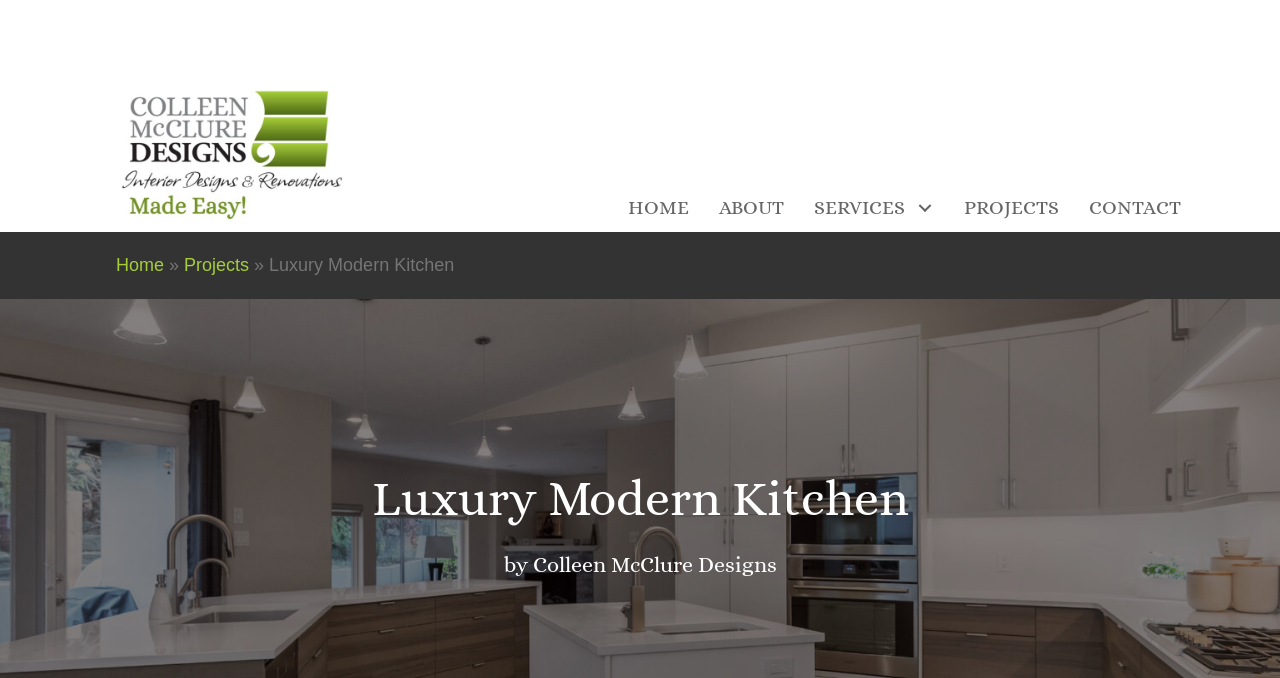Please look at the image and answer the question with a detailed explanation: What is the company name?

The company name can be found in the text 'by Colleen McClure Designs' which is located below the main heading 'Luxury Modern Kitchen'.